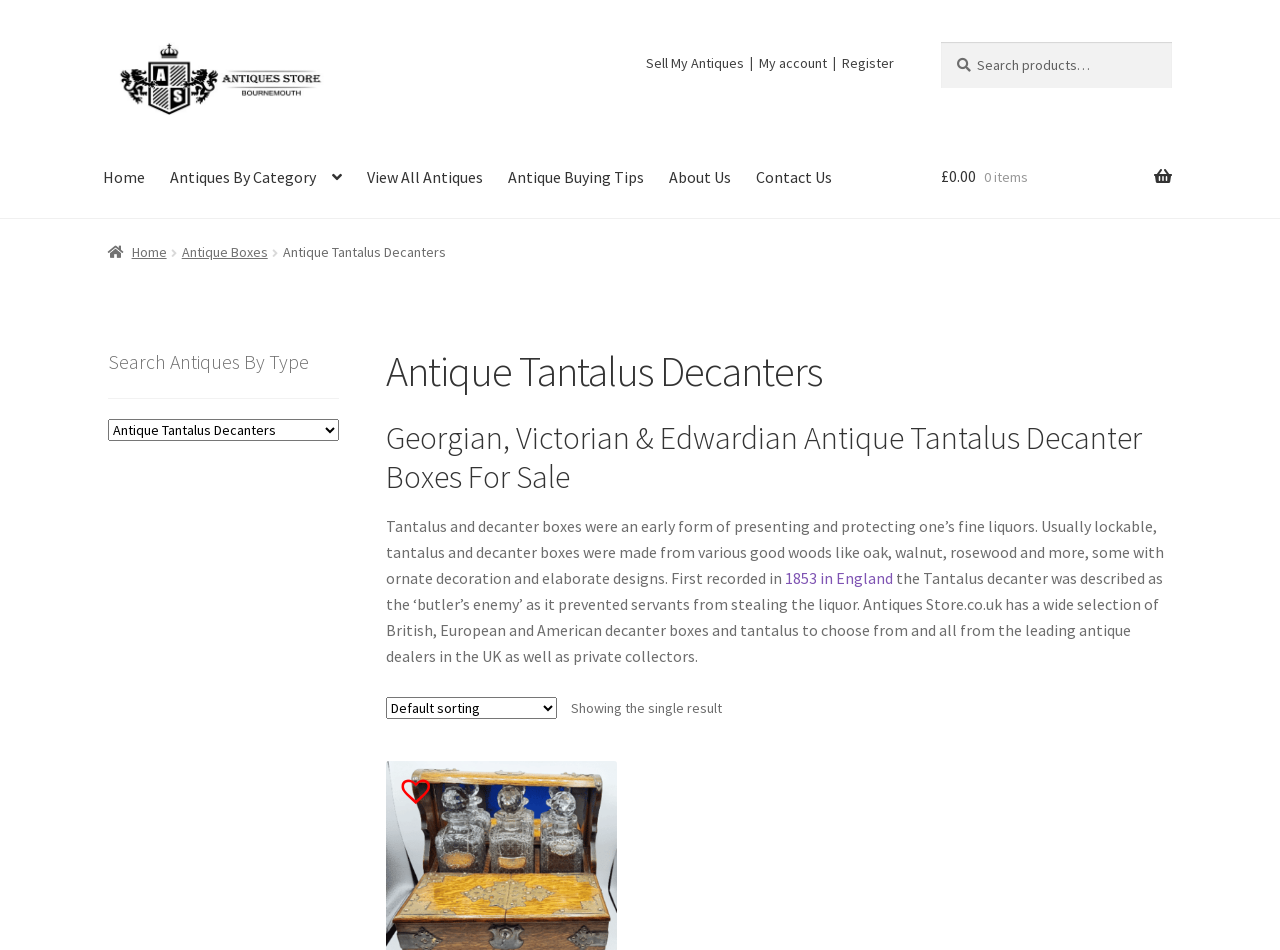From the webpage screenshot, predict the bounding box of the UI element that matches this description: "Home".

[0.084, 0.256, 0.13, 0.275]